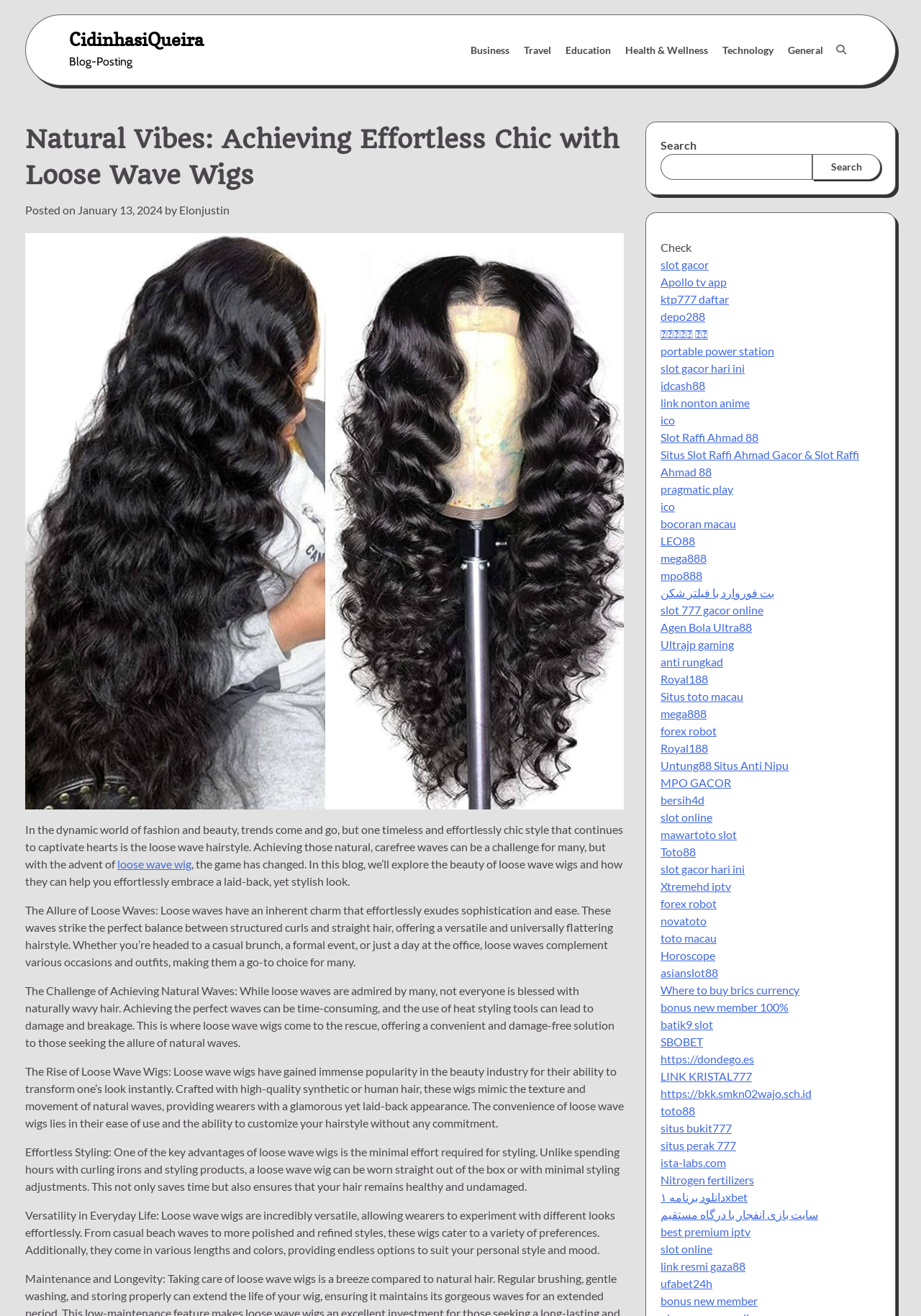What is the versatility of loose wave wigs?
Please answer the question as detailed as possible based on the image.

Loose wave wigs are incredibly versatile, allowing wearers to experiment with different looks effortlessly. They can be worn for casual occasions, such as a day at the office, or for more formal events, making them a go-to choice for many, as mentioned in the blog post.